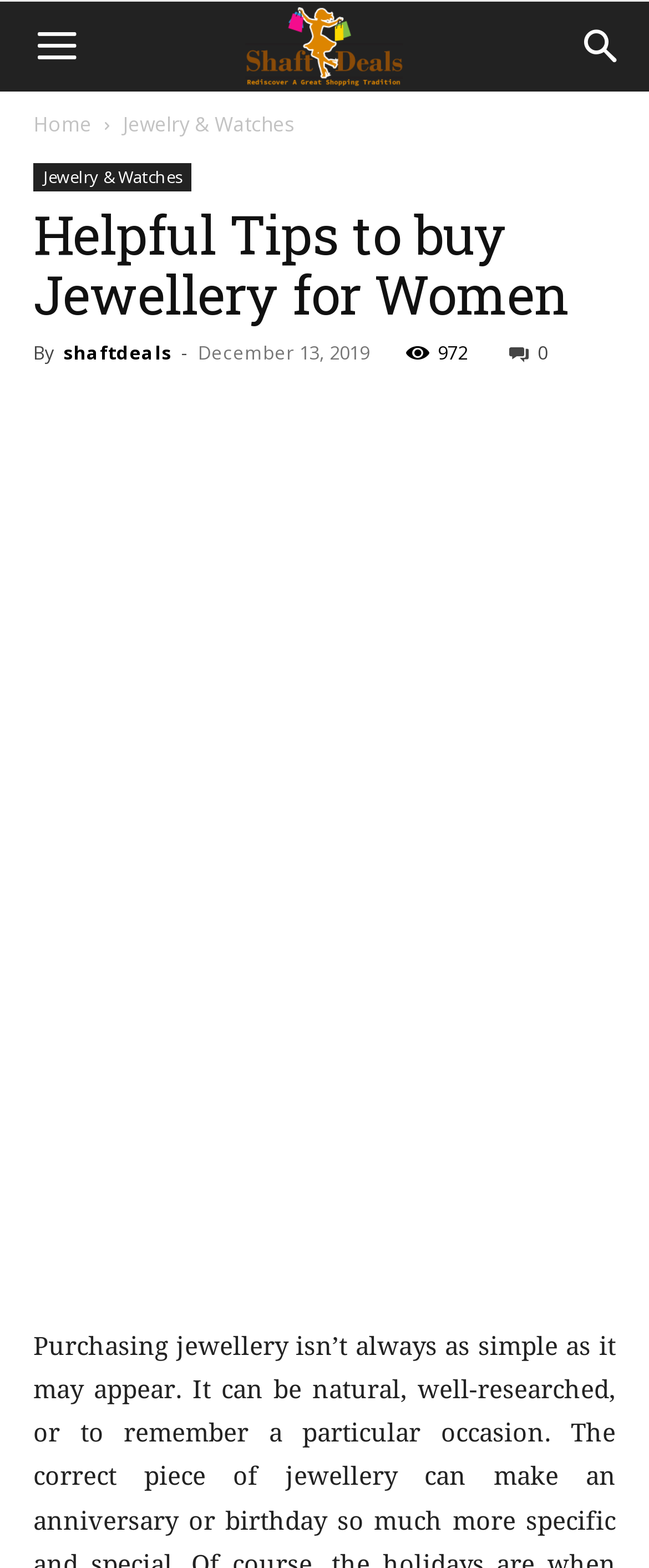Please provide a one-word or phrase answer to the question: 
How many social media links are there?

5